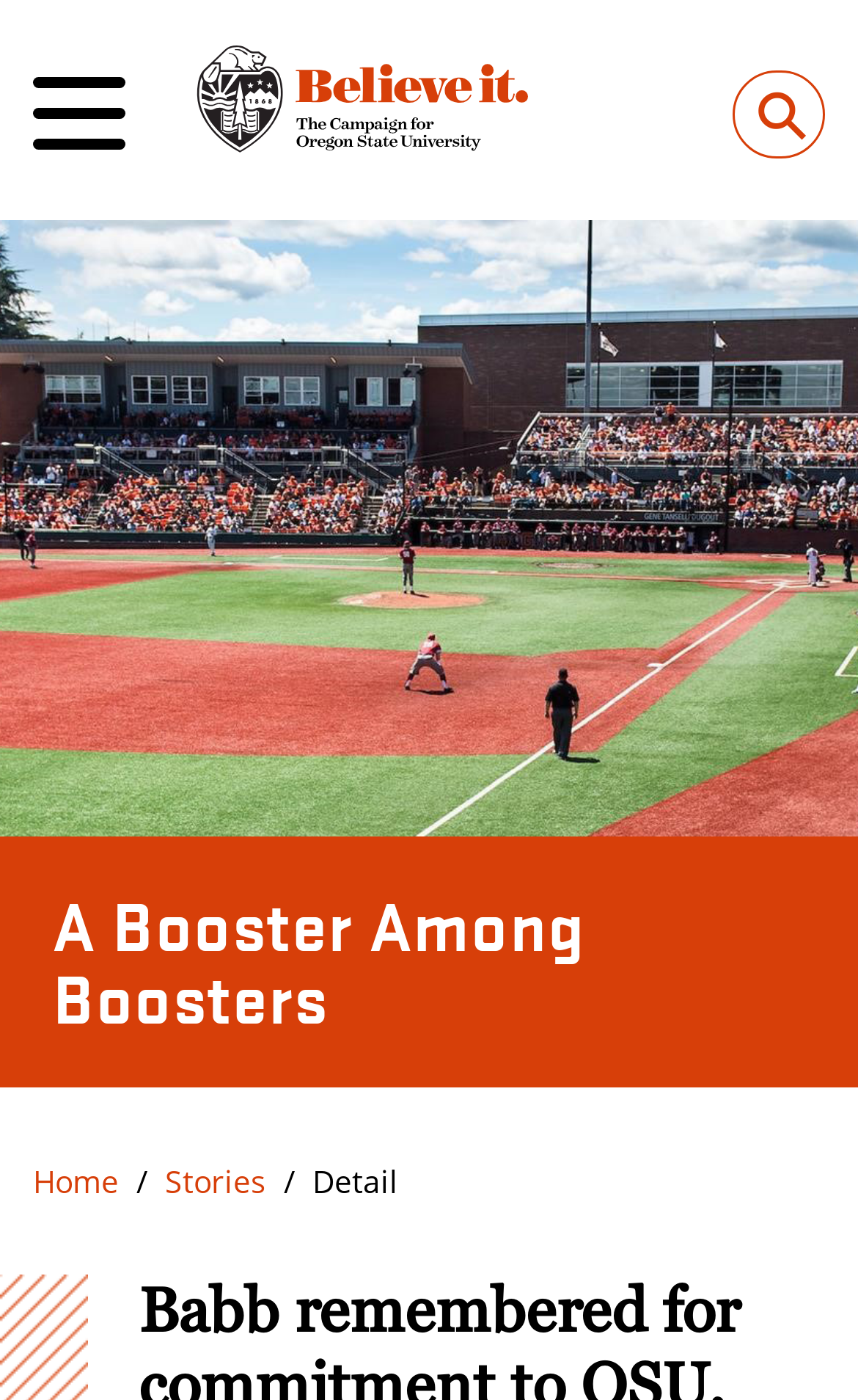Is there a search box on the page? Based on the screenshot, please respond with a single word or phrase.

Yes